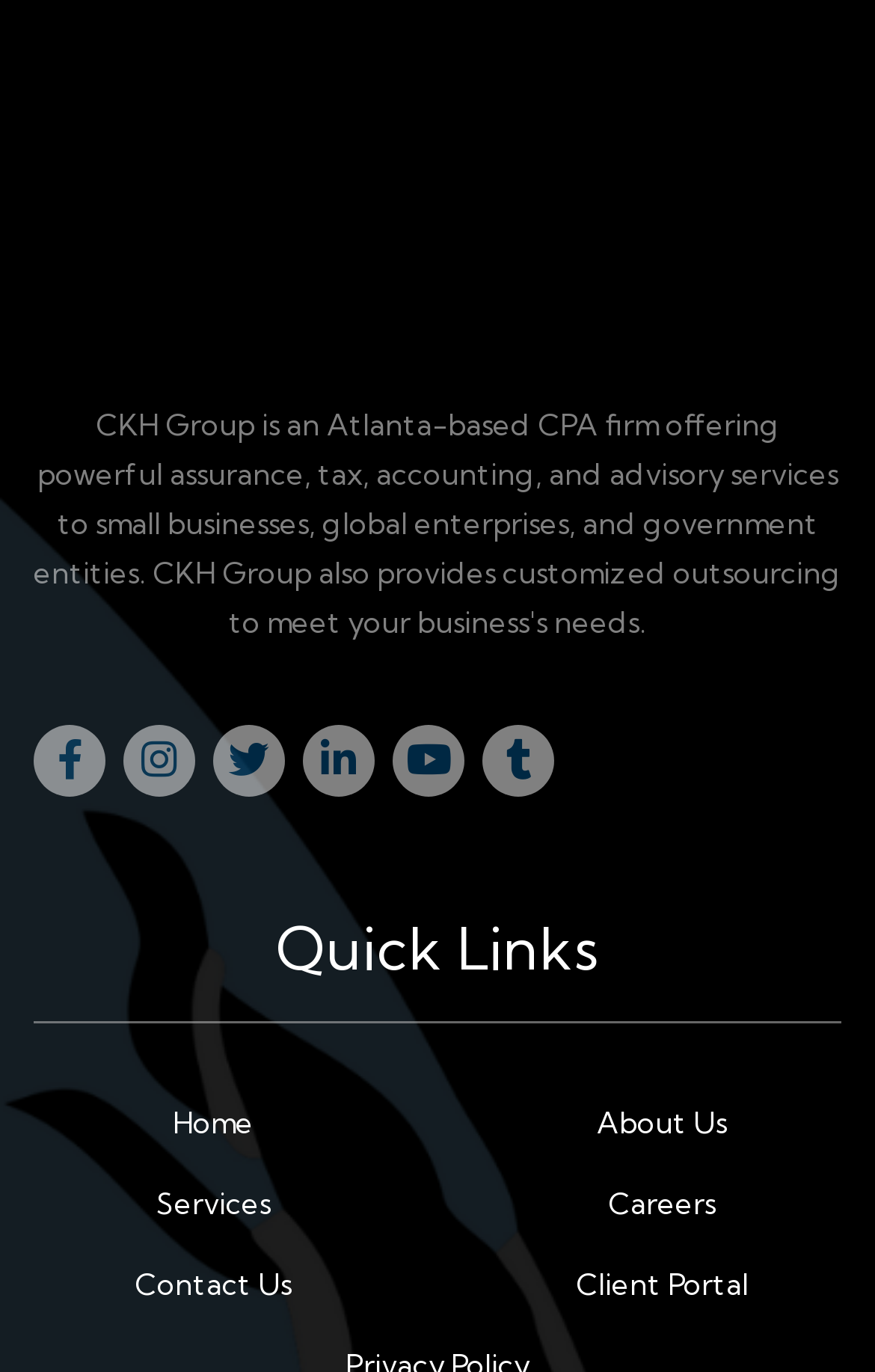Predict the bounding box coordinates for the UI element described as: "About Us". The coordinates should be four float numbers between 0 and 1, presented as [left, top, right, bottom].

[0.682, 0.805, 0.831, 0.831]